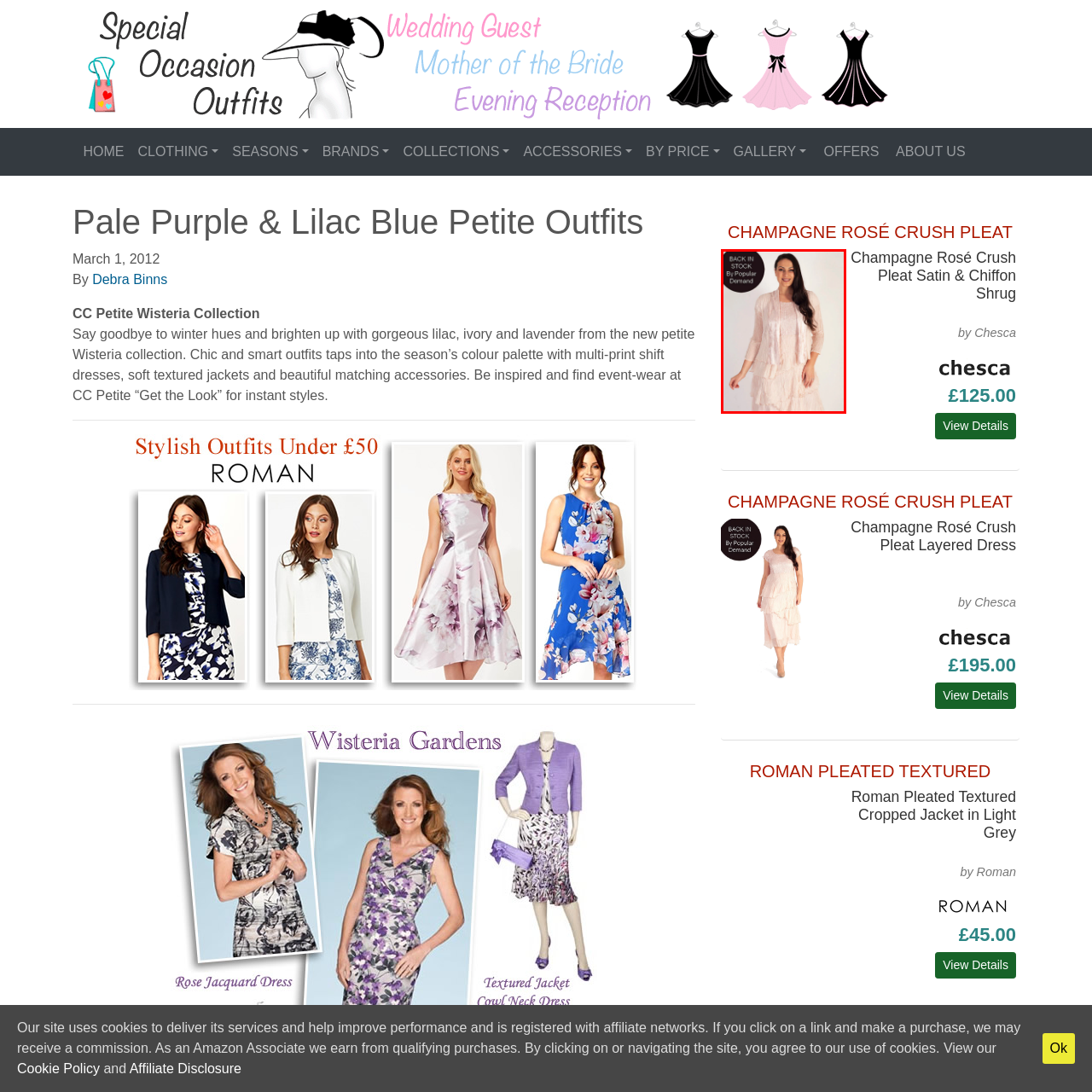Please examine the section highlighted with a blue border and provide a thorough response to the following question based on the visual information: 
Why is the item prominently displayed?

The caption highlights that the item is 'BACK IN STOCK by Popular Demand', which implies that it was previously out of stock and is now available again due to high demand, making it a prominent display.